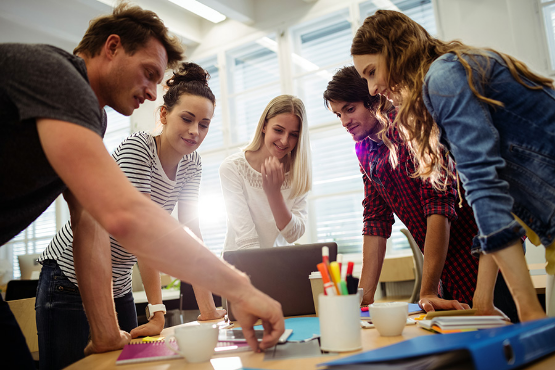Elaborate on the image by describing it in detail.

The image captures a collaborative moment among a diverse group of five individuals engaged in a discussion around a laptop in a bright, modern workspace. They appear to be students or colleagues sharing ideas, with one person pointing towards the screen while the others lean in attentively, displaying a sense of curiosity and teamwork. The setting features wooden tables scattered with colorful stationery, notebooks, and cups, creating an inviting atmosphere conducive to creativity and learning. Natural light floods in through large windows, enhancing the dynamic and productive ambiance of the scene. This moment likely reflects the shared effort and enthusiasm involved in preparing for an important exam, possibly related to medical studies, such as NEET.